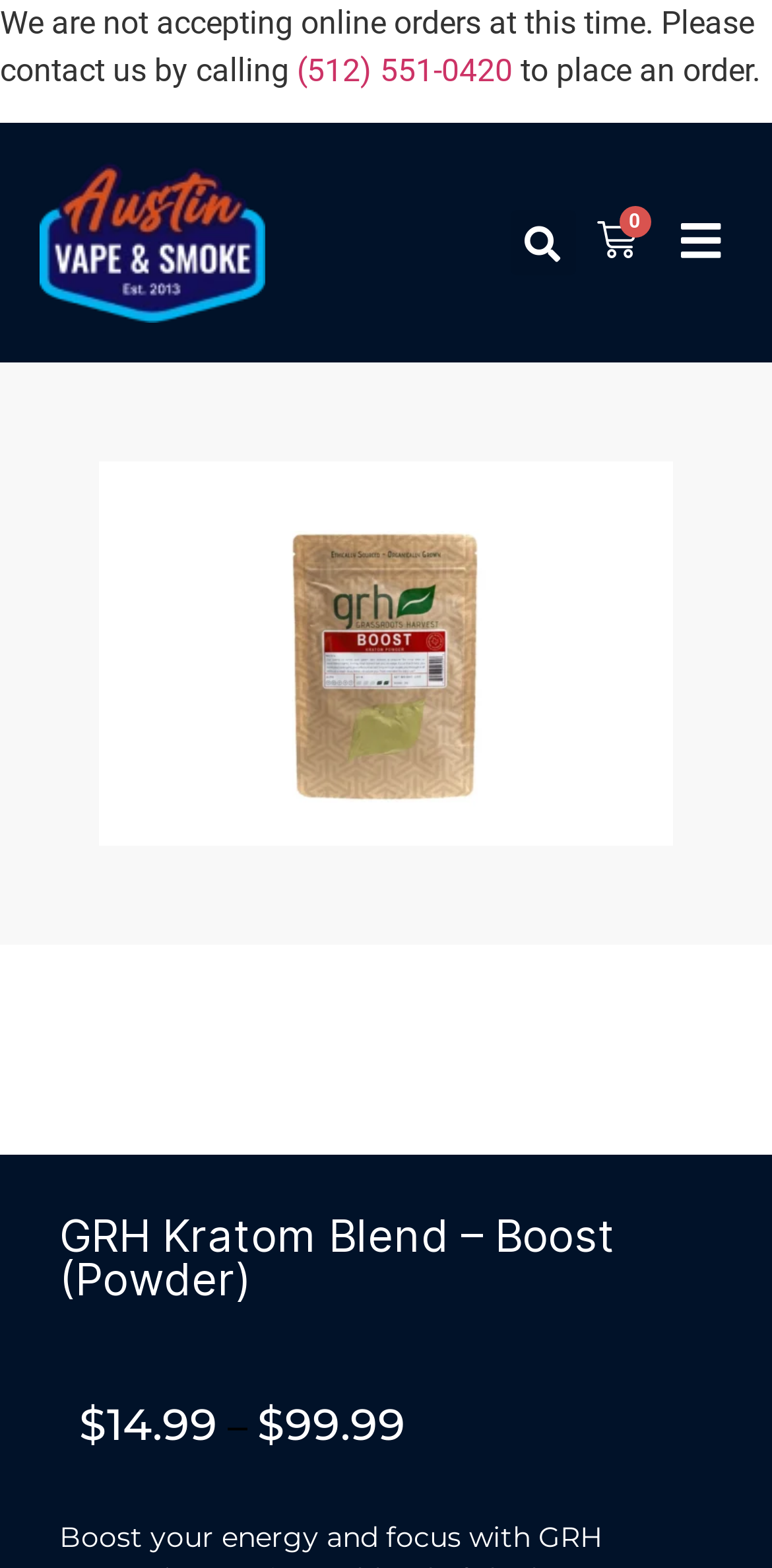Give a short answer to this question using one word or a phrase:
What is the price of the GRH Kratom Blend?

$14.99